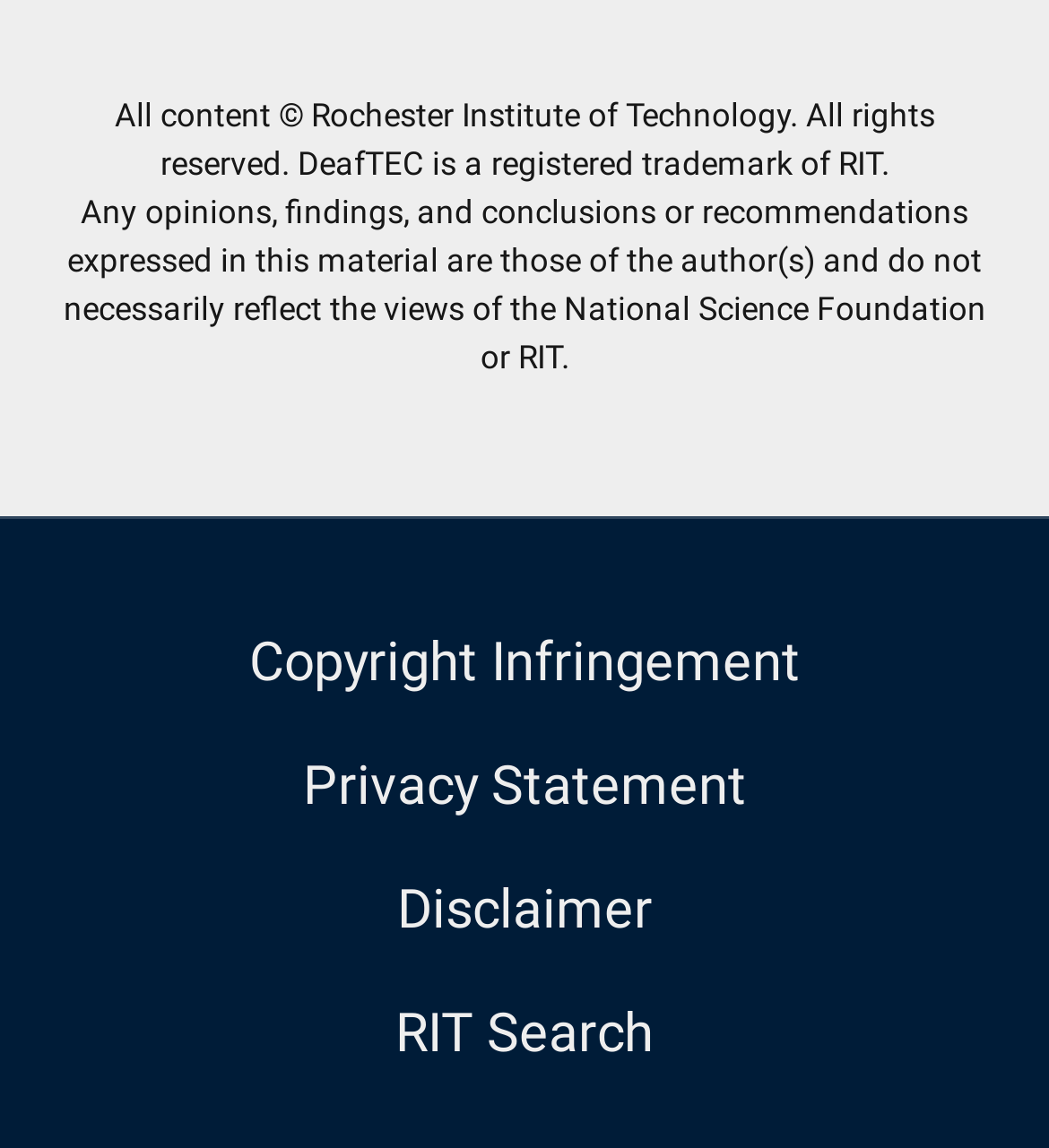Identify the coordinates of the bounding box for the element described below: "RIT Search". Return the coordinates as four float numbers between 0 and 1: [left, top, right, bottom].

[0.326, 0.845, 0.674, 0.953]